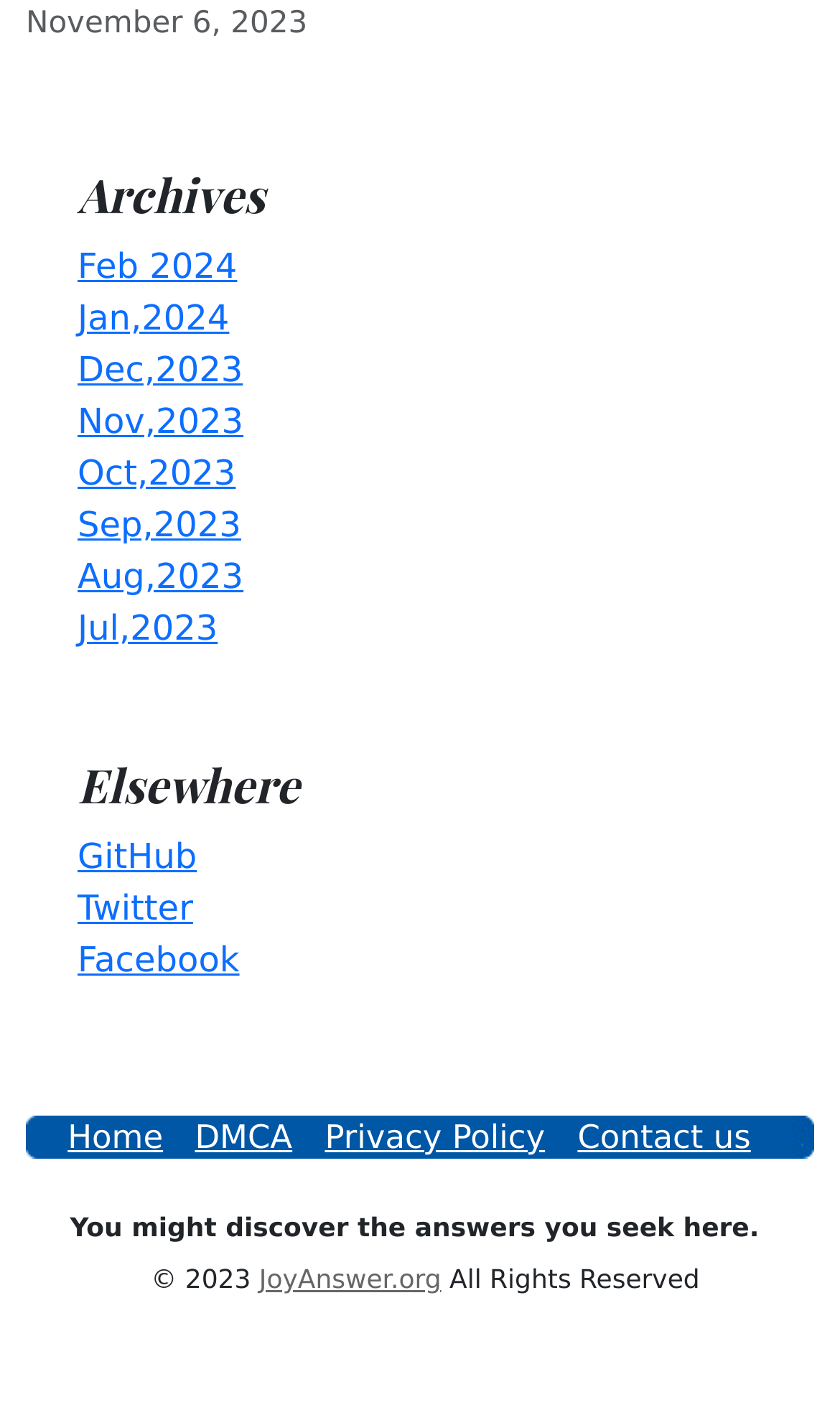Specify the bounding box coordinates for the region that must be clicked to perform the given instruction: "View archives for February 2024".

[0.092, 0.174, 0.282, 0.203]